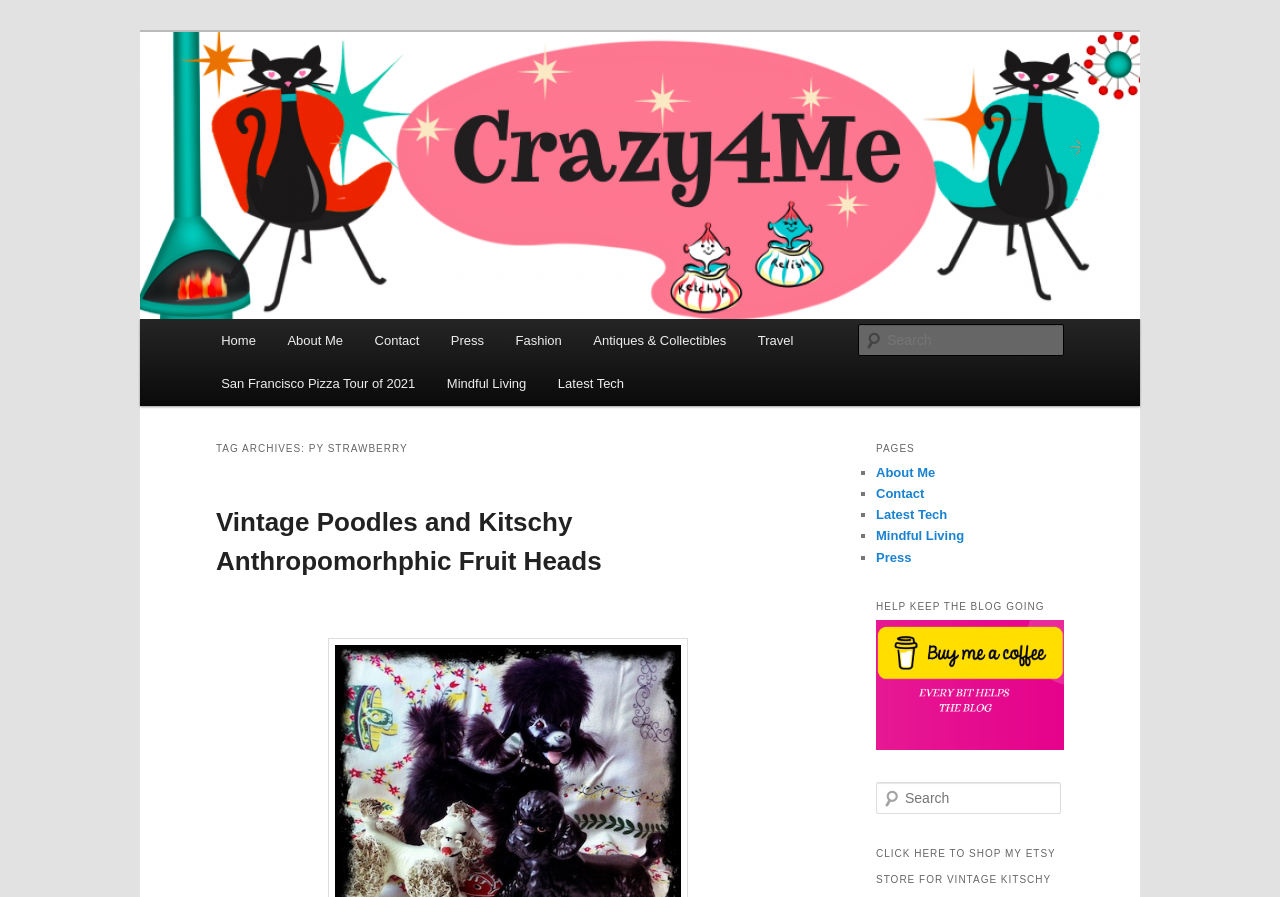What type of content is categorized under 'TAG ARCHIVES: PY STRAWBERRY'?
Examine the image closely and answer the question with as much detail as possible.

I determined the answer by looking at the heading element with the text 'TAG ARCHIVES: PY STRAWBERRY' and the subheading element with the text 'Vintage Poodles and Kitschy Anthropomorhphic Fruit Heads', which suggests that the category is related to vintage poodles and kitschy anthropomorphic fruit heads.